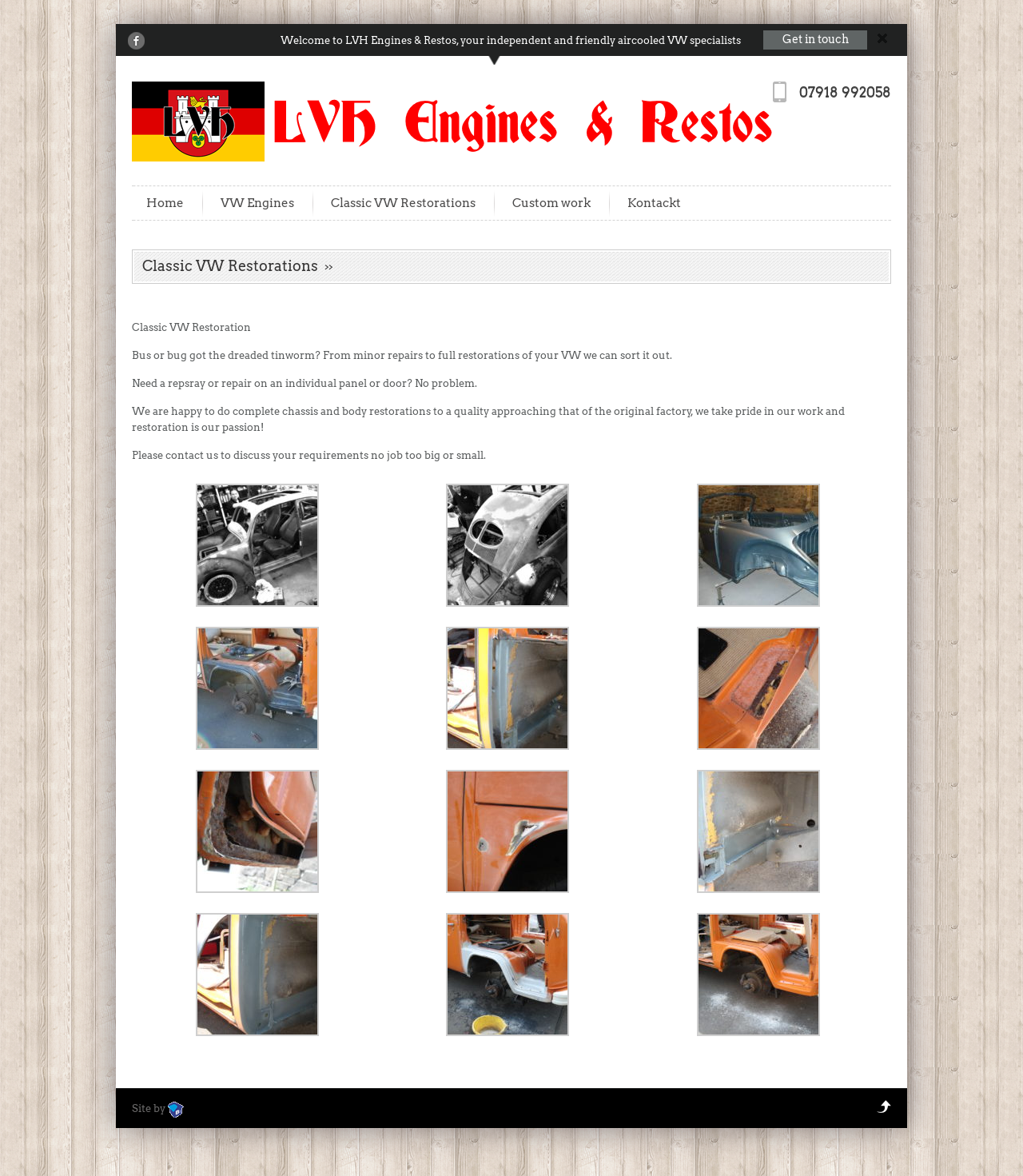Please specify the bounding box coordinates of the element that should be clicked to execute the given instruction: 'Learn about Classic VW Restorations'. Ensure the coordinates are four float numbers between 0 and 1, expressed as [left, top, right, bottom].

[0.139, 0.214, 0.869, 0.235]